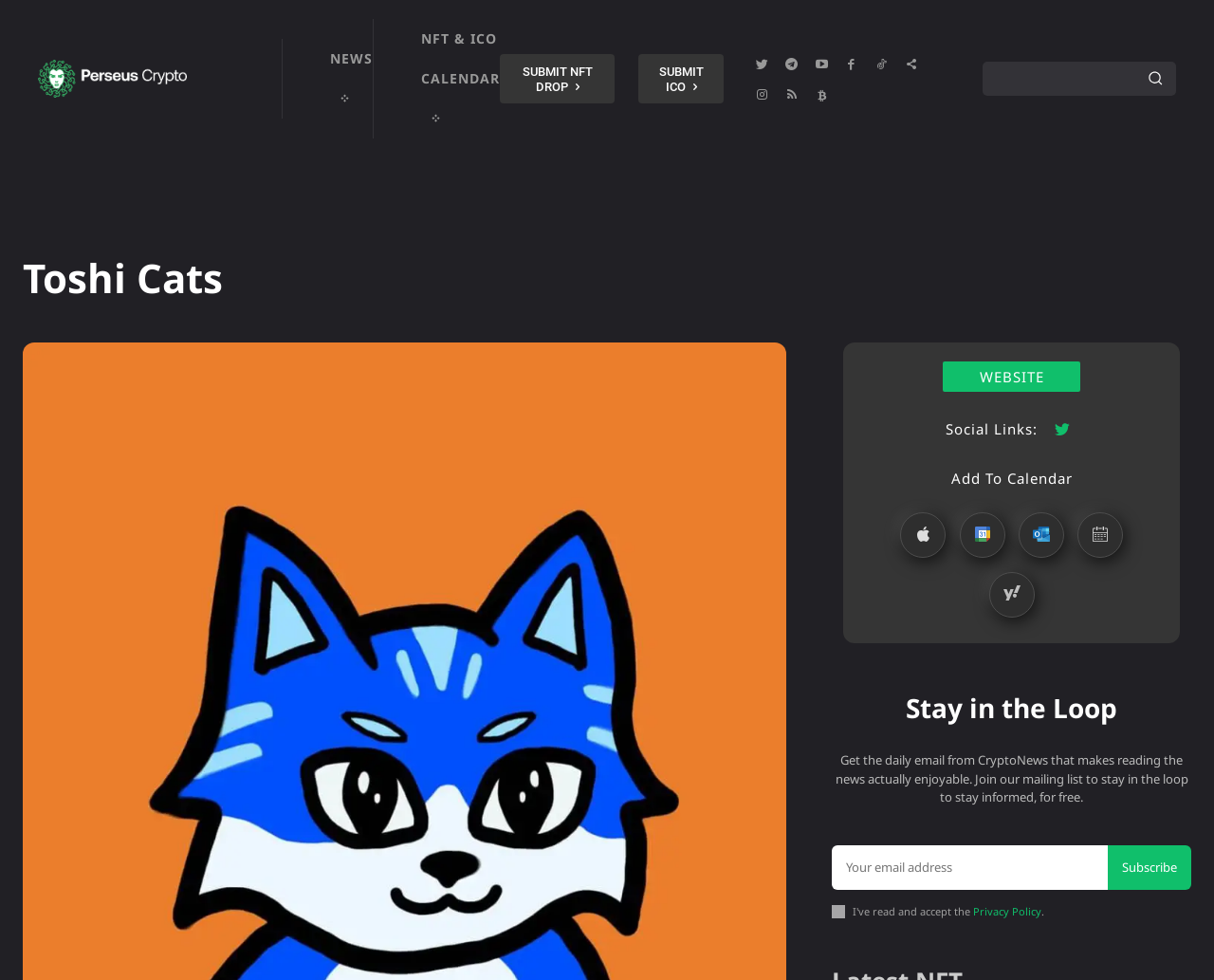Respond to the question below with a single word or phrase:
What is the purpose of the 'Add To Calendar' button?

To add to calendar